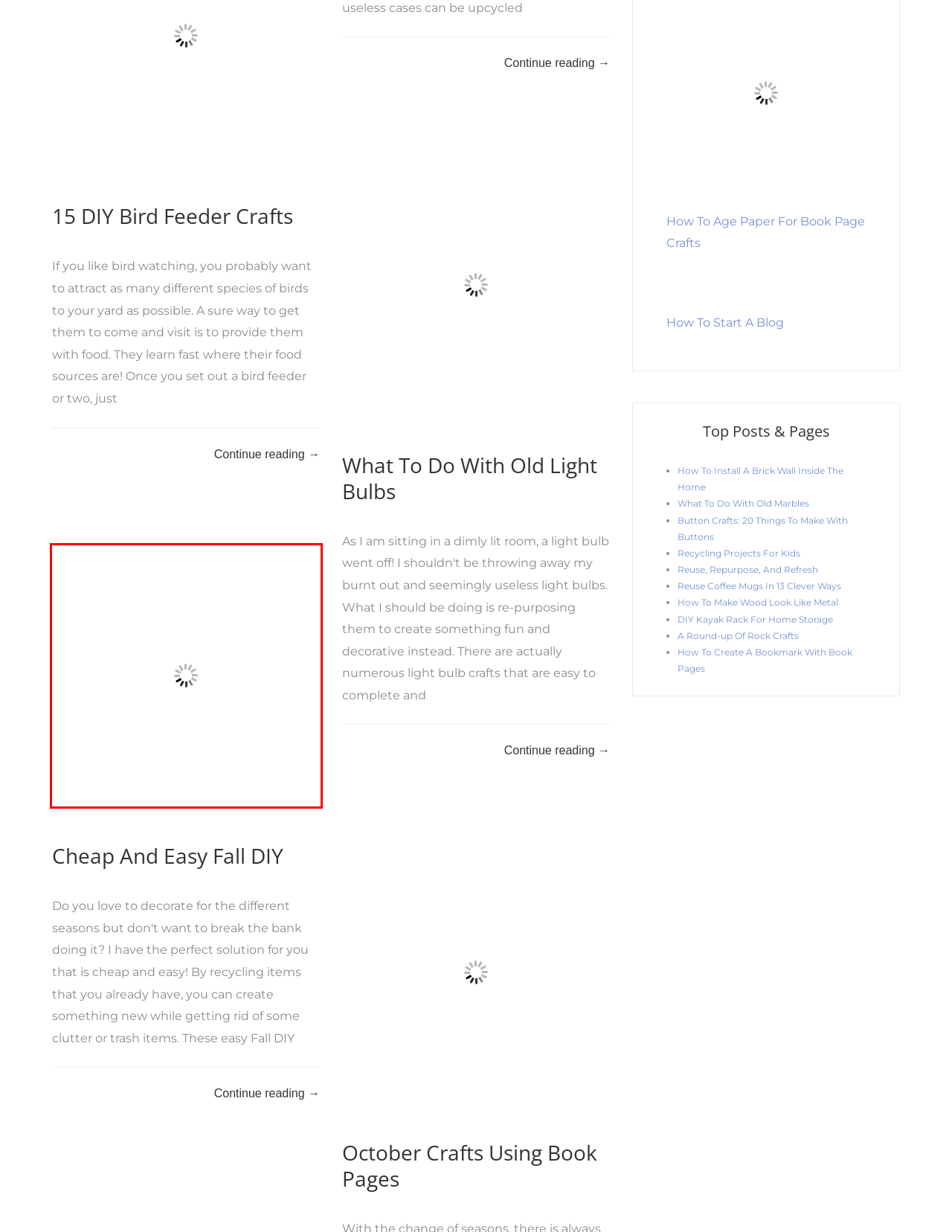A screenshot of a webpage is given with a red bounding box around a UI element. Choose the description that best matches the new webpage shown after clicking the element within the red bounding box. Here are the candidates:
A. Cheap And Easy Fall DIY - Rustic Crafts & DIY
B. What To Do With Old Marbles - Rustic Crafts & DIY
C. DIY Kayak Rack For Home Storage - Rustic Crafts & DIY
D. Recycling Projects For Kids - Rustic Crafts & DIY
E. A Round-up Of Rock Crafts - Rustic Crafts & DIY
F. How To Start A Blog With Wordpress - Rustic Crafts & DIY
G. October Crafts Using Book Pages - Rustic Crafts & DIY
H. How To Create A Bookmark With Book Pages - Rustic Crafts & DIY

A